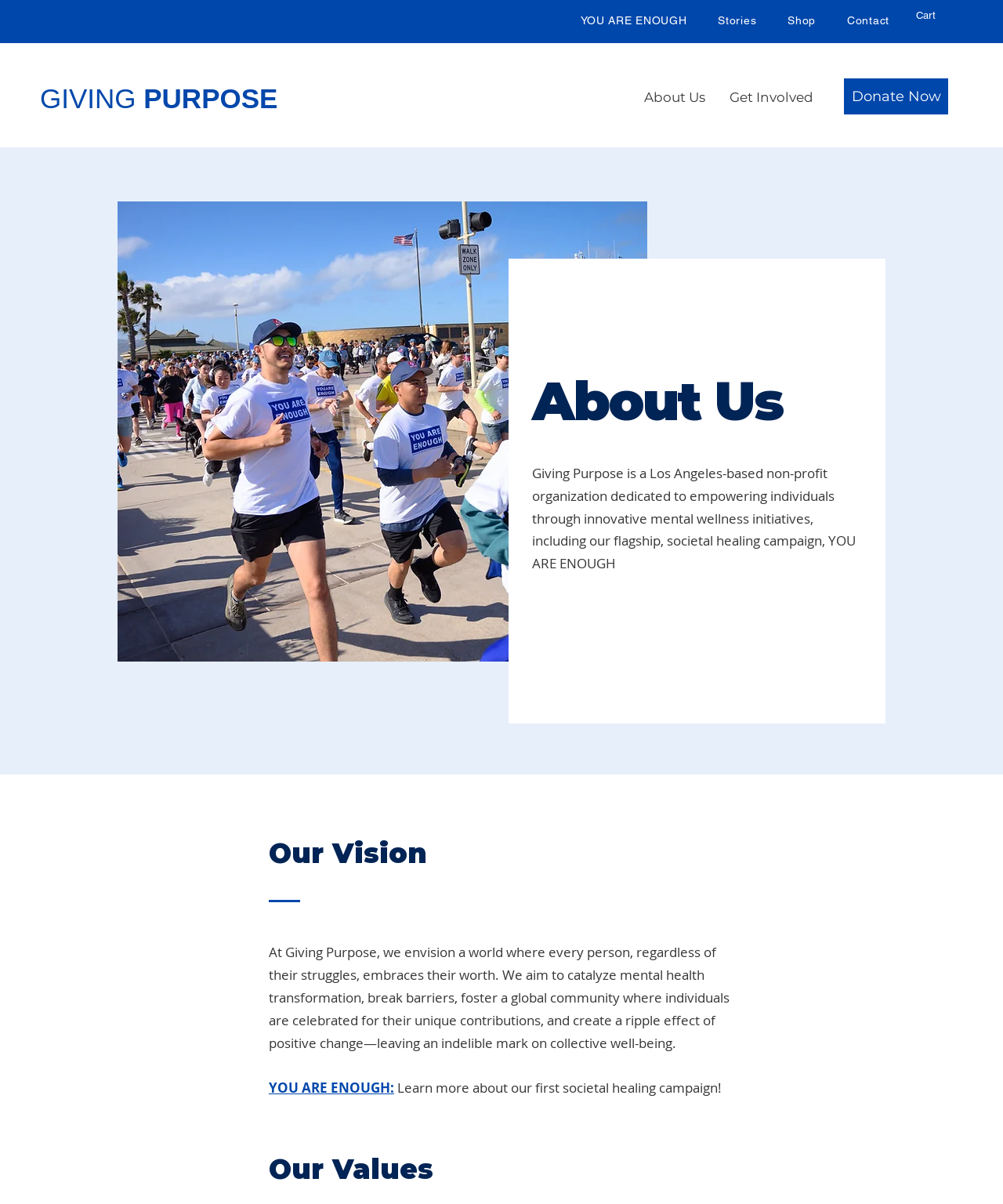What is the purpose of Giving Purpose?
Deliver a detailed and extensive answer to the question.

I found the answer by looking at the static text 'Giving Purpose is a Los Angeles-based non-profit organization dedicated to empowering individuals...' which mentions the purpose of the organization.